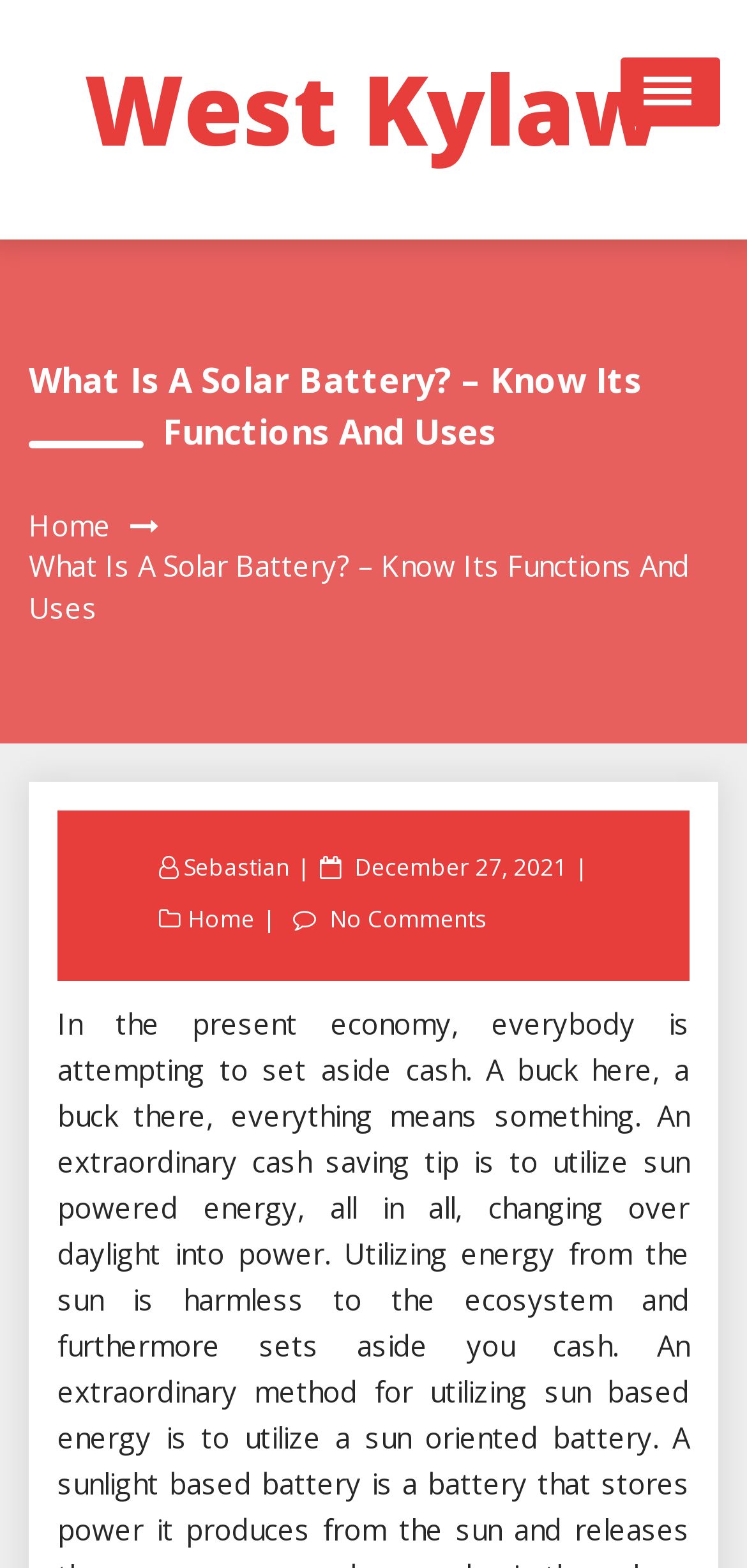Answer the question briefly using a single word or phrase: 
What is the name of the website?

West Kylaw